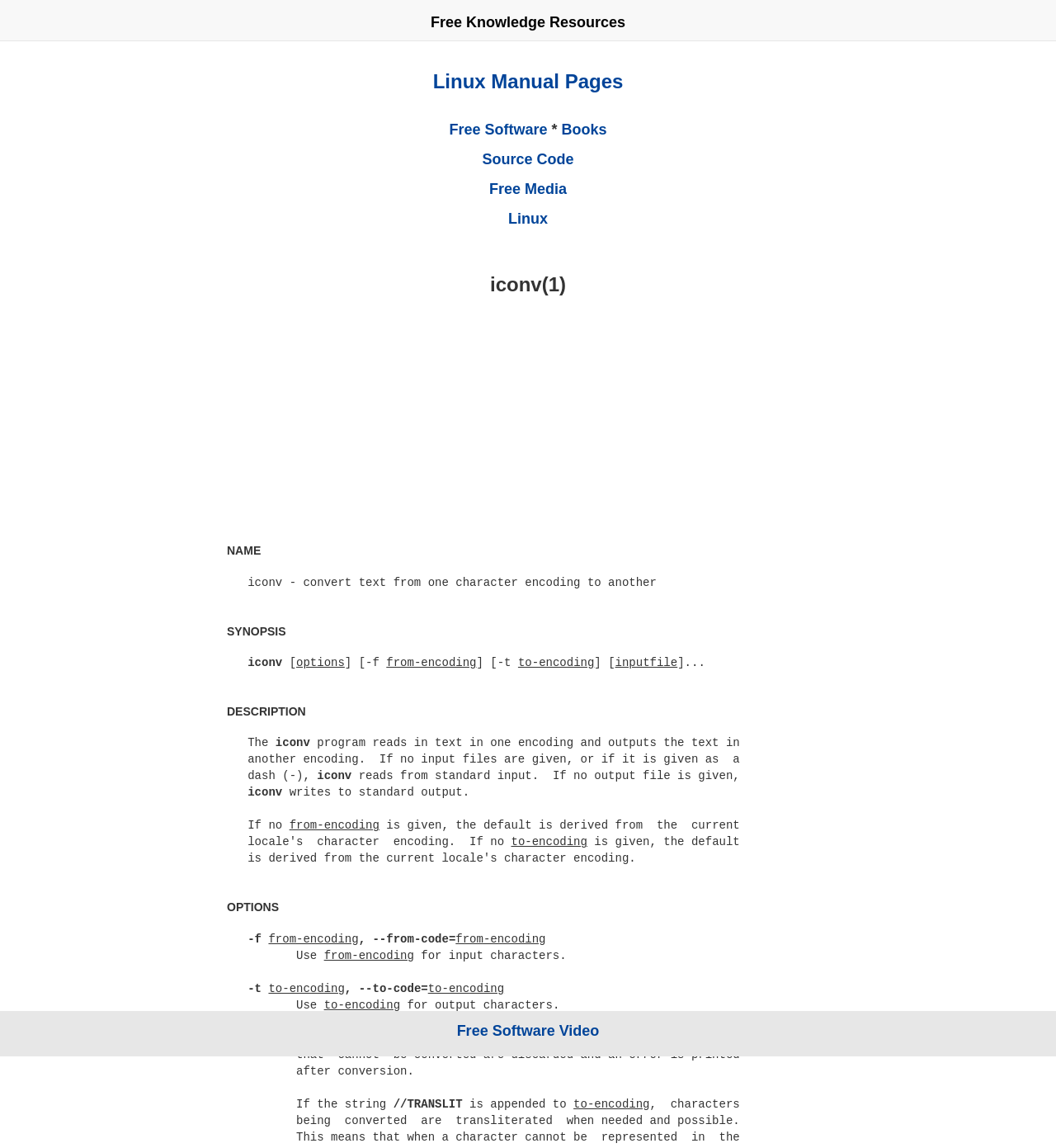What is the purpose of the '-t' option in the iconv program?
Provide a comprehensive and detailed answer to the question.

The webpage lists the '-t' option as specifying the to-encoding for the iconv program. This is stated in the options section, where it says '-t to-encoding'.